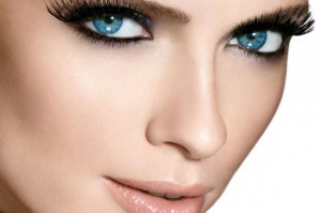Explain what is happening in the image with as much detail as possible.

The image showcases a close-up portrait of a woman with striking blue eyes and dramatic false eyelashes that enhance her captivating look. Her flawless complexion highlights the meticulous application of makeup, characterized by expertly blended eyeshadow that defines her eyes and emphasizes the boldness of her lashes. The glossy, nude lip complements the overall aesthetic, creating a harmonious balance between her eye and lip makeup. This portrayal exemplifies the art of makeup, particularly focusing on the allure and techniques involved in applying false eyelashes to achieve a stunning, natural appearance.